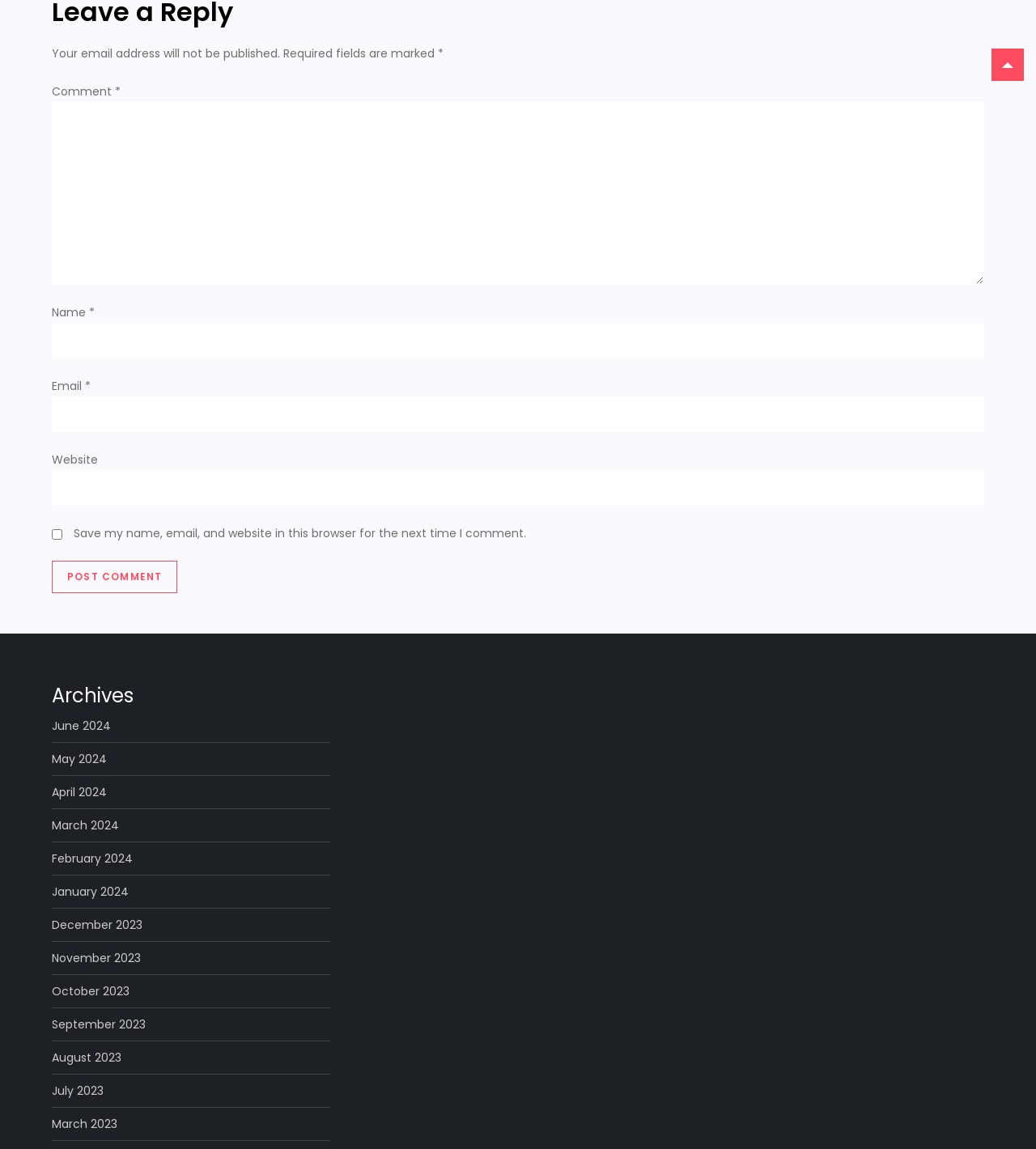Show the bounding box coordinates for the element that needs to be clicked to execute the following instruction: "View archives for June 2024". Provide the coordinates in the form of four float numbers between 0 and 1, i.e., [left, top, right, bottom].

[0.05, 0.622, 0.107, 0.641]